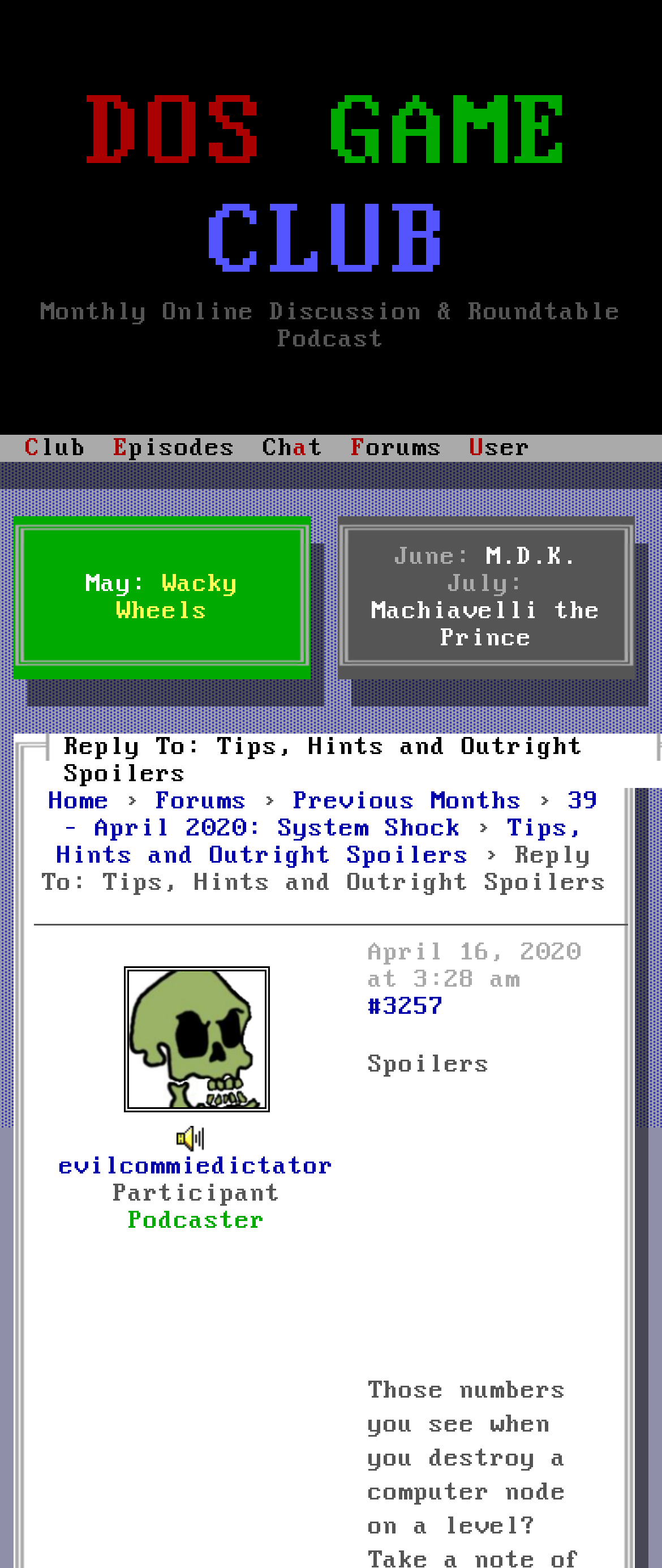Show the bounding box coordinates for the element that needs to be clicked to execute the following instruction: "Read the post by Podcast Participant evilcommiedictator". Provide the coordinates in the form of four float numbers between 0 and 1, i.e., [left, top, right, bottom].

[0.09, 0.696, 0.505, 0.753]